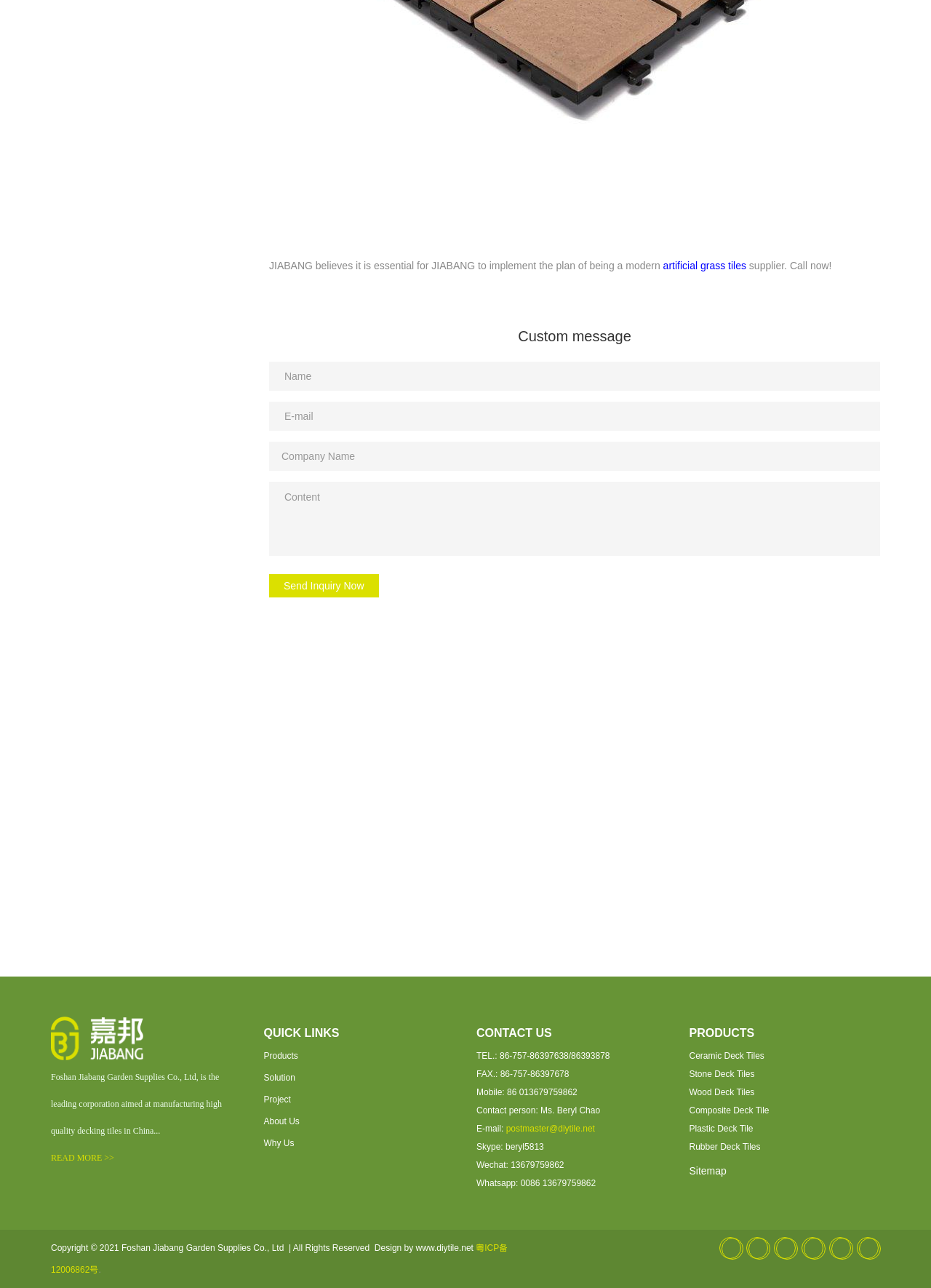What is the company's name?
Provide a concise answer using a single word or phrase based on the image.

Foshan Jiabang Garden Supplies Co., Ltd